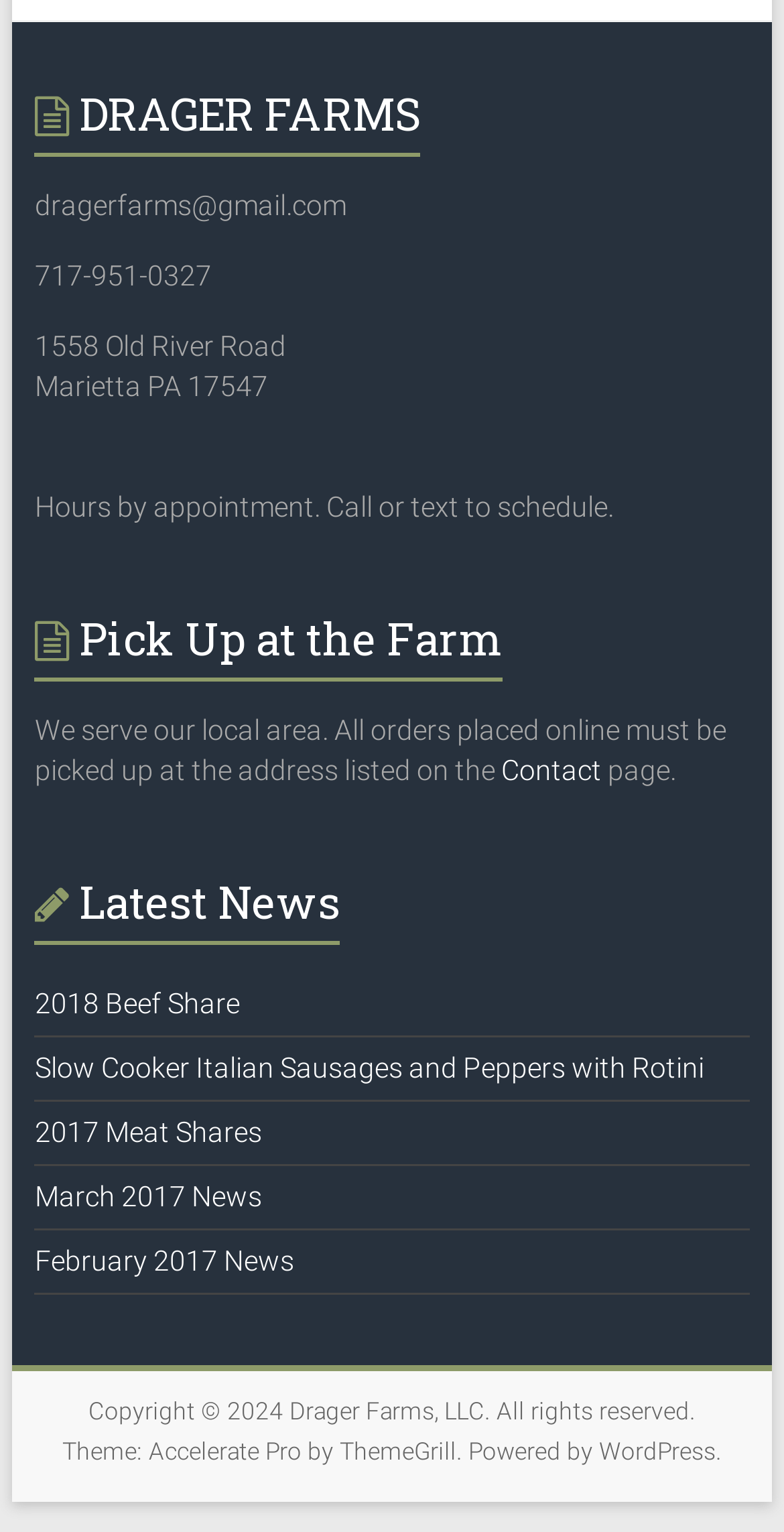Please identify the bounding box coordinates of the area that needs to be clicked to fulfill the following instruction: "Click the 'Contact' link."

[0.639, 0.492, 0.767, 0.513]